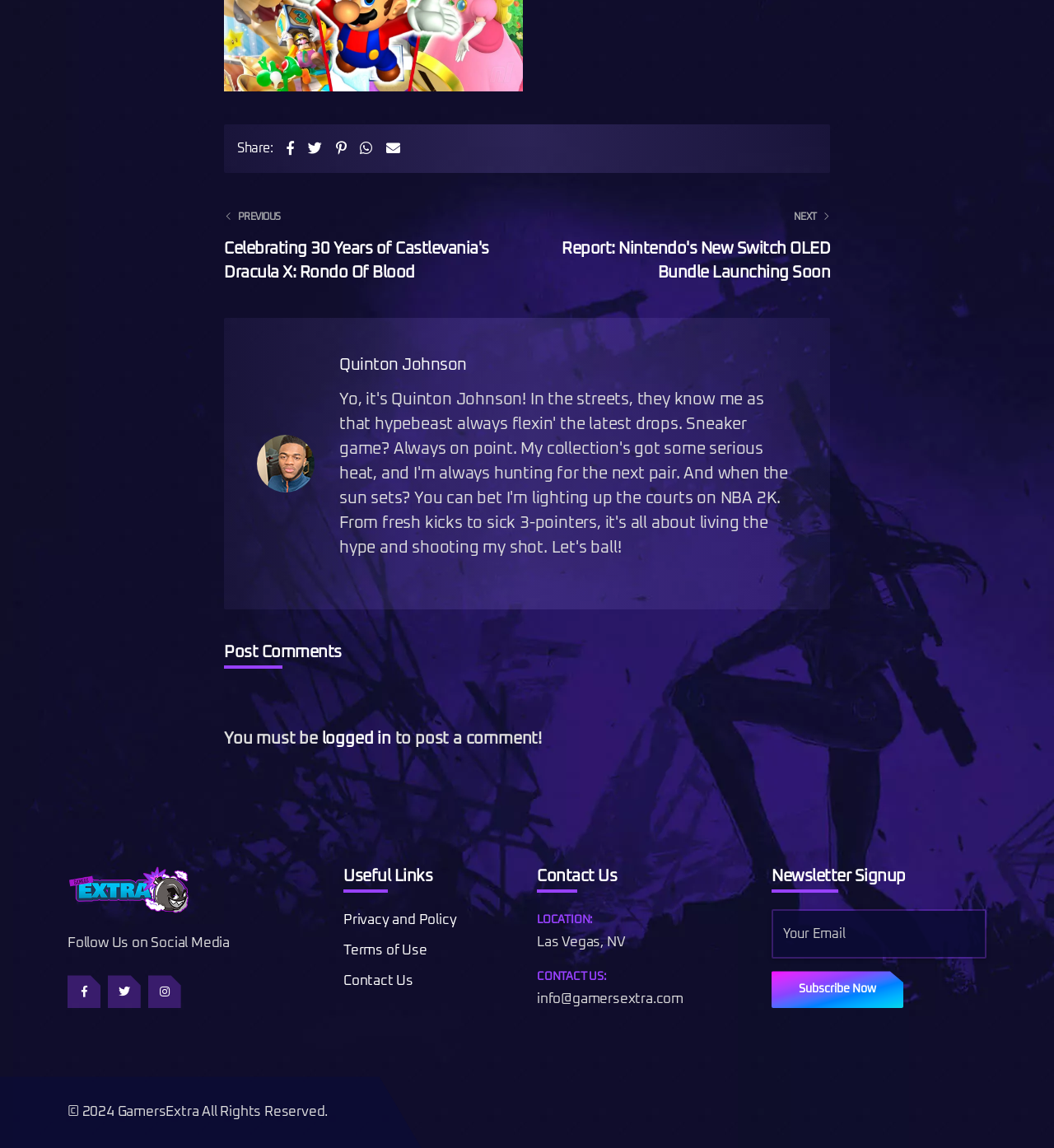Find and indicate the bounding box coordinates of the region you should select to follow the given instruction: "Subscribe to the newsletter".

[0.732, 0.846, 0.857, 0.878]